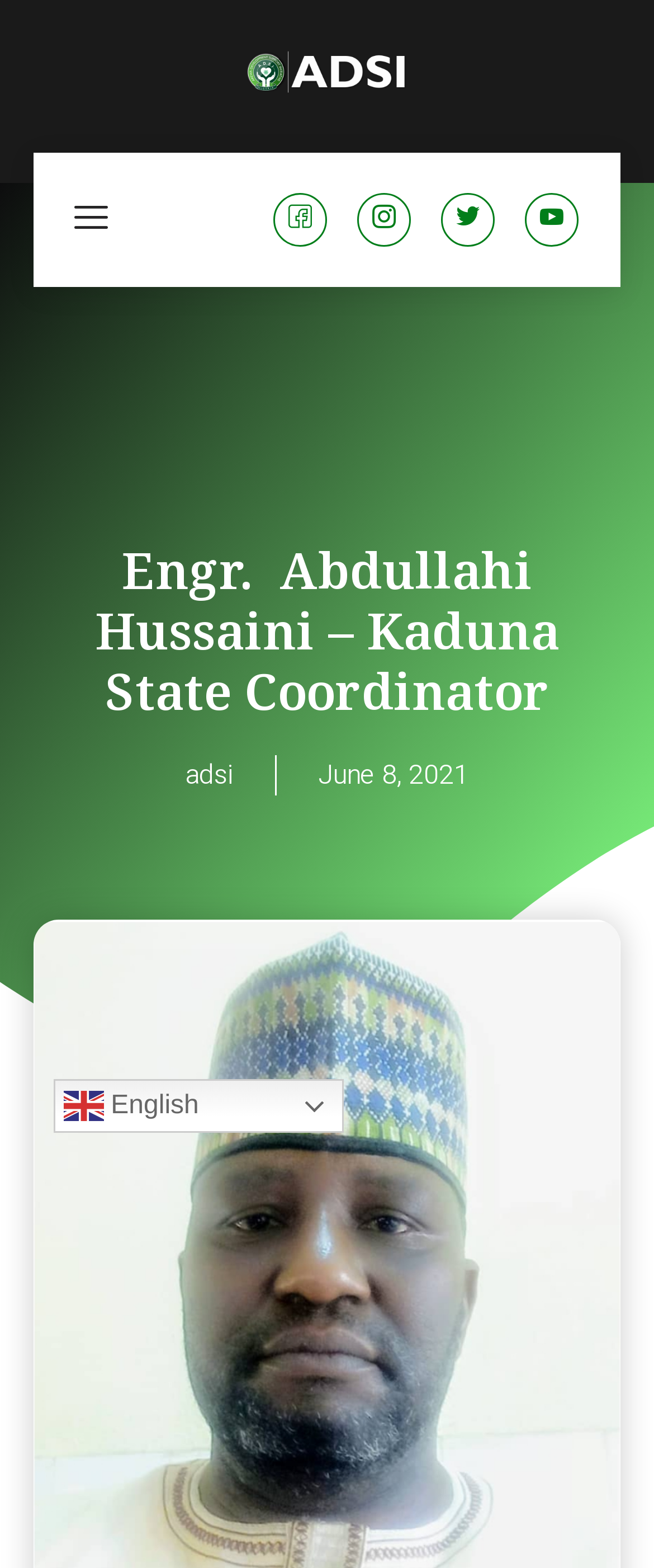Please give a succinct answer using a single word or phrase:
What is the date mentioned on the webpage?

June 8, 2021